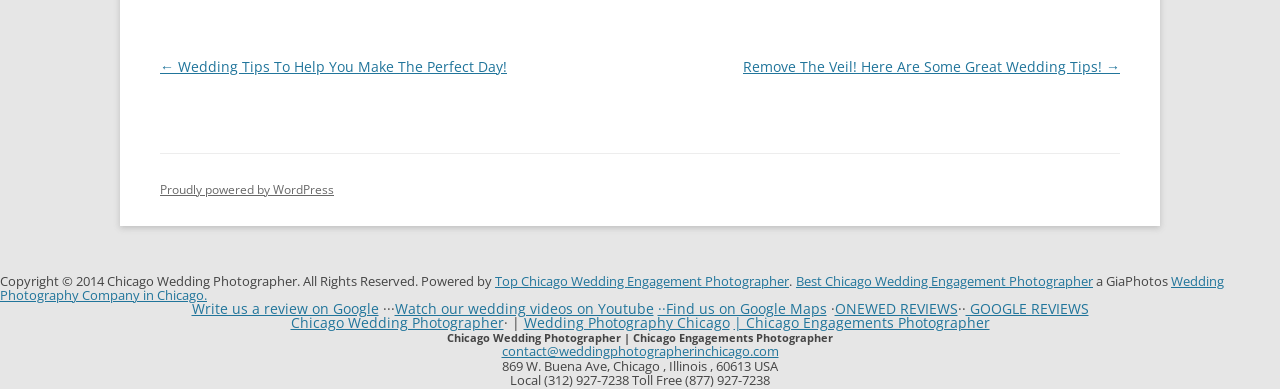How many links are there in the footer section?
Look at the image and respond with a single word or a short phrase.

7